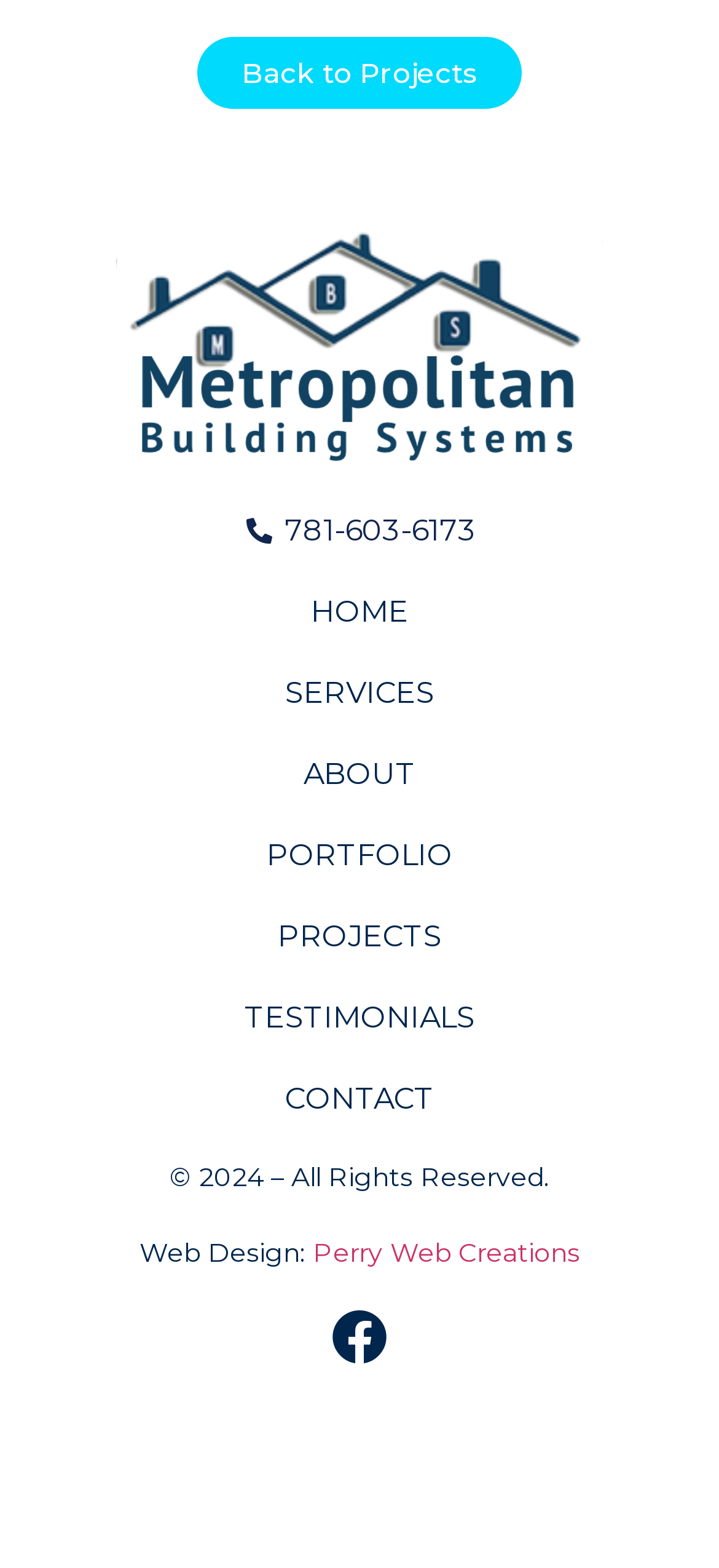Is there a logo?
Can you provide a detailed and comprehensive answer to the question?

The logo is present at the top left corner of the webpage, which is an image element with the text 'Metropolitan Building Systems - Logo'.